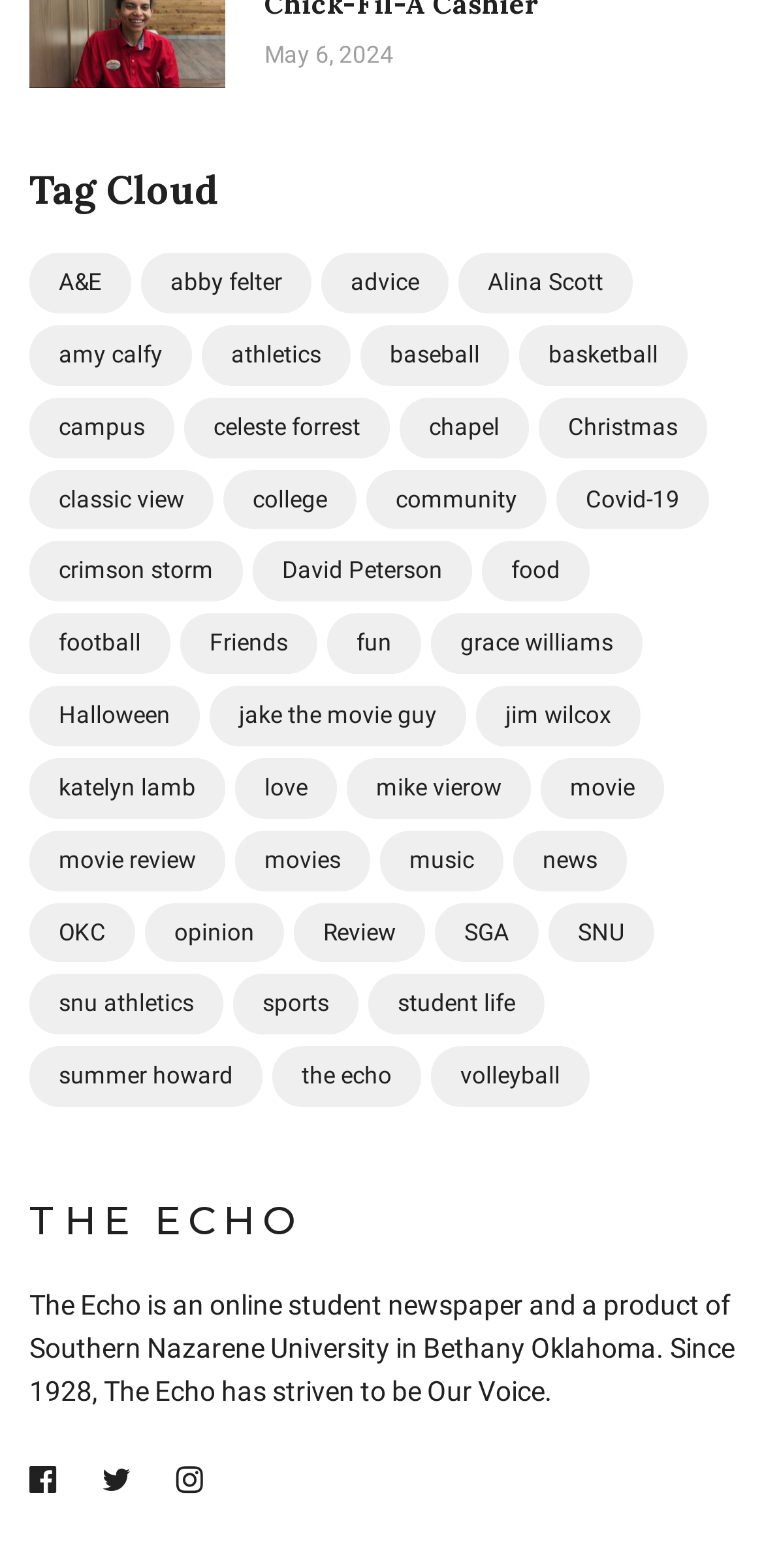Find the bounding box coordinates of the clickable element required to execute the following instruction: "Read the 'THE ECHO' article". Provide the coordinates as four float numbers between 0 and 1, i.e., [left, top, right, bottom].

[0.038, 0.764, 0.397, 0.794]